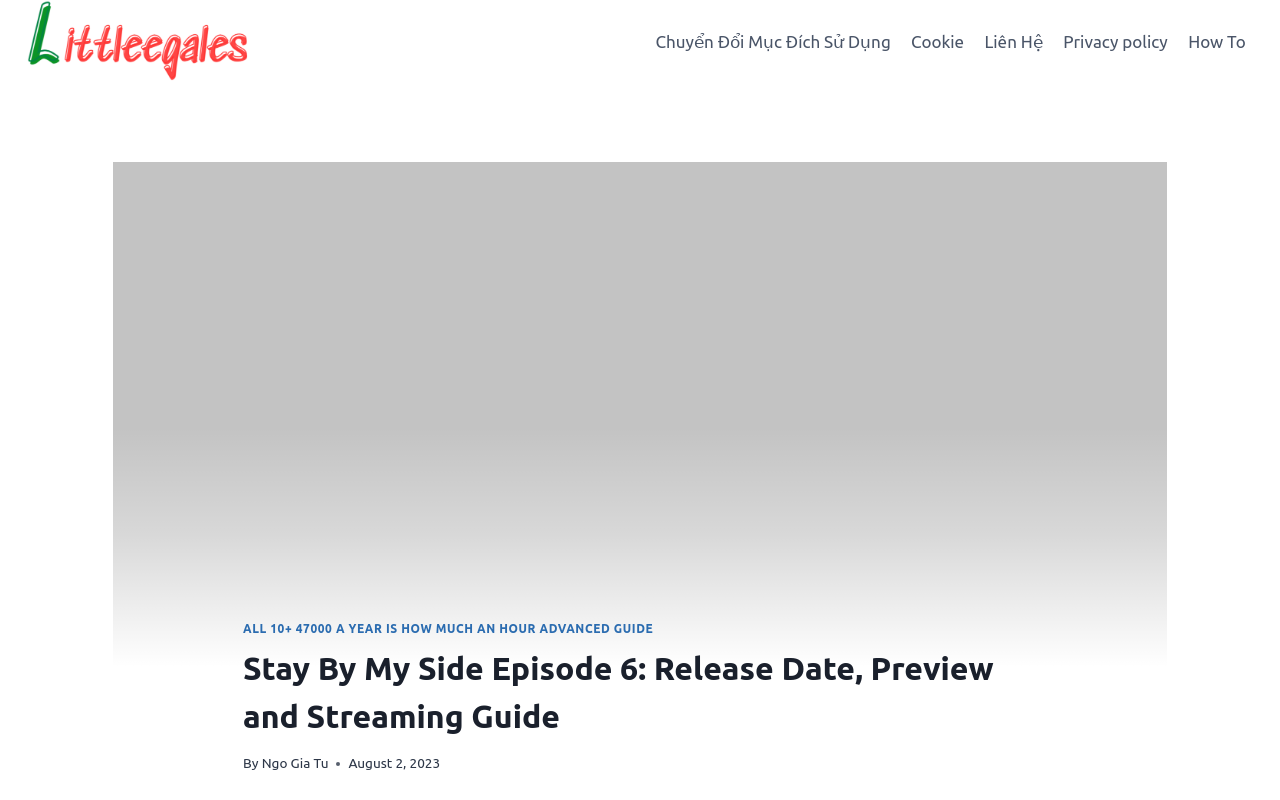Calculate the bounding box coordinates of the UI element given the description: "Cookie".

[0.704, 0.022, 0.761, 0.081]